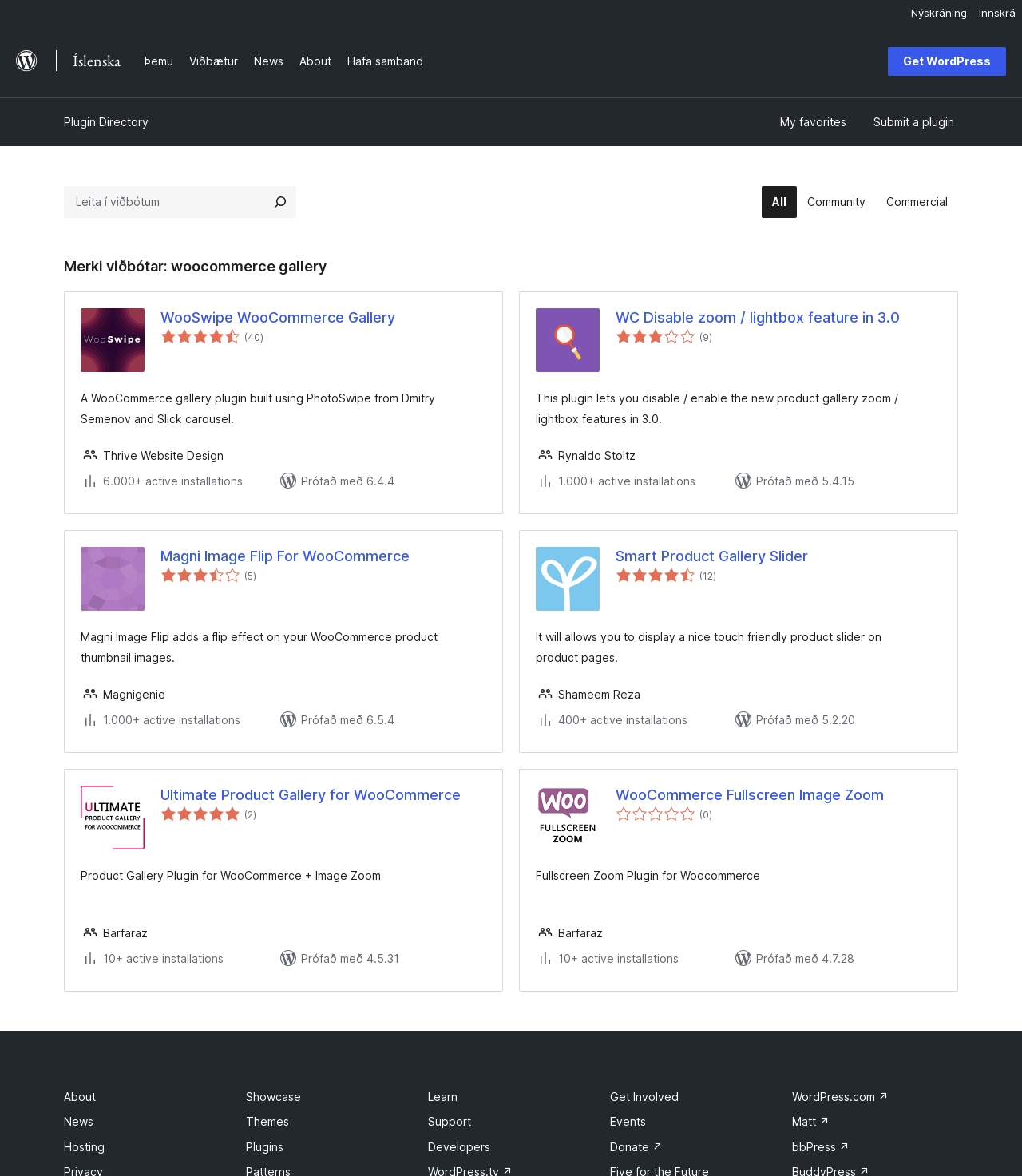Given the description "Smart Product Gallery Slider", determine the bounding box of the corresponding UI element.

[0.602, 0.465, 0.921, 0.481]